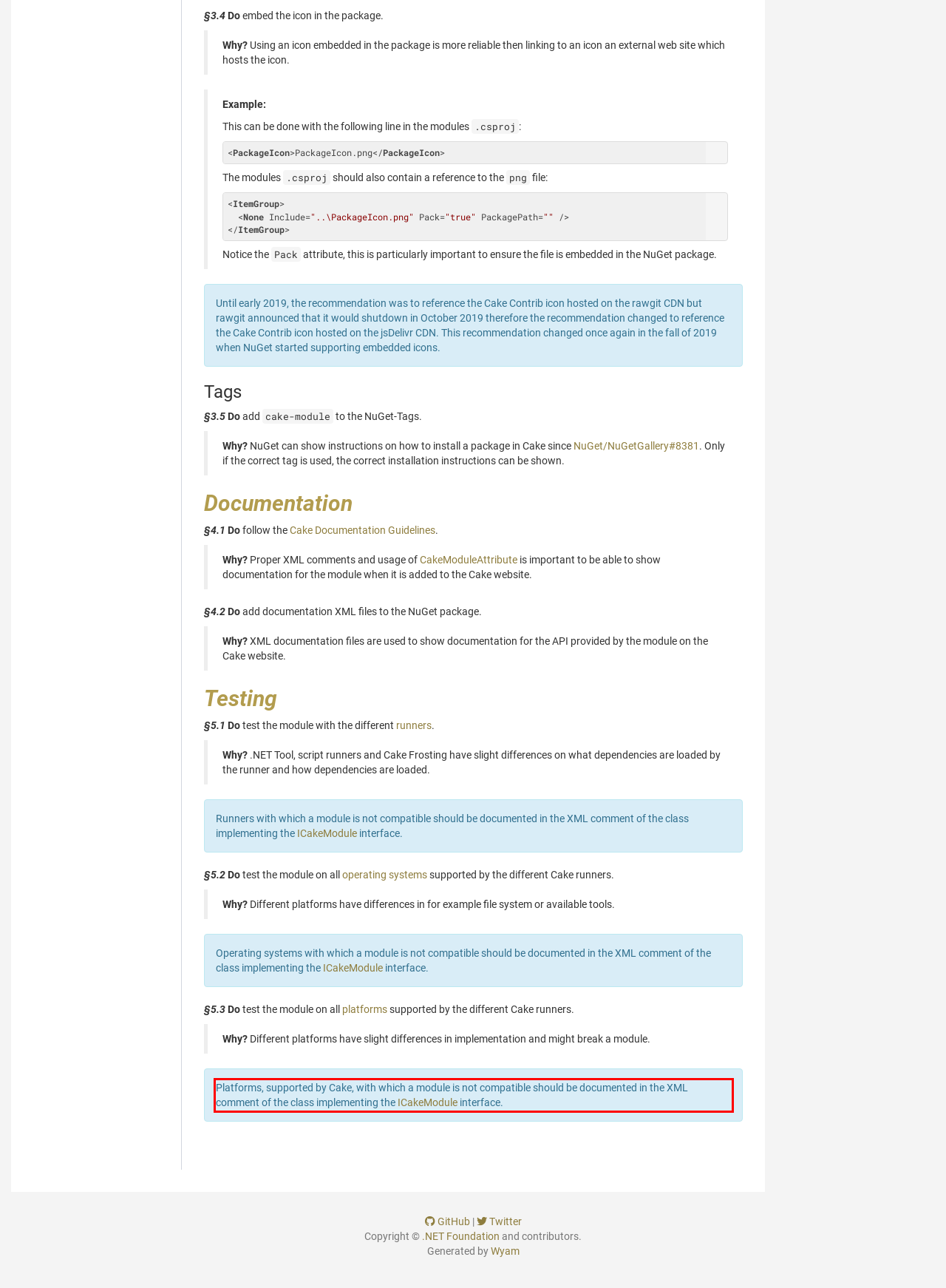Please identify and extract the text content from the UI element encased in a red bounding box on the provided webpage screenshot.

Platforms, supported by Cake, with which a module is not compatible should be documented in the XML comment of the class implementing the ICakeModule interface.